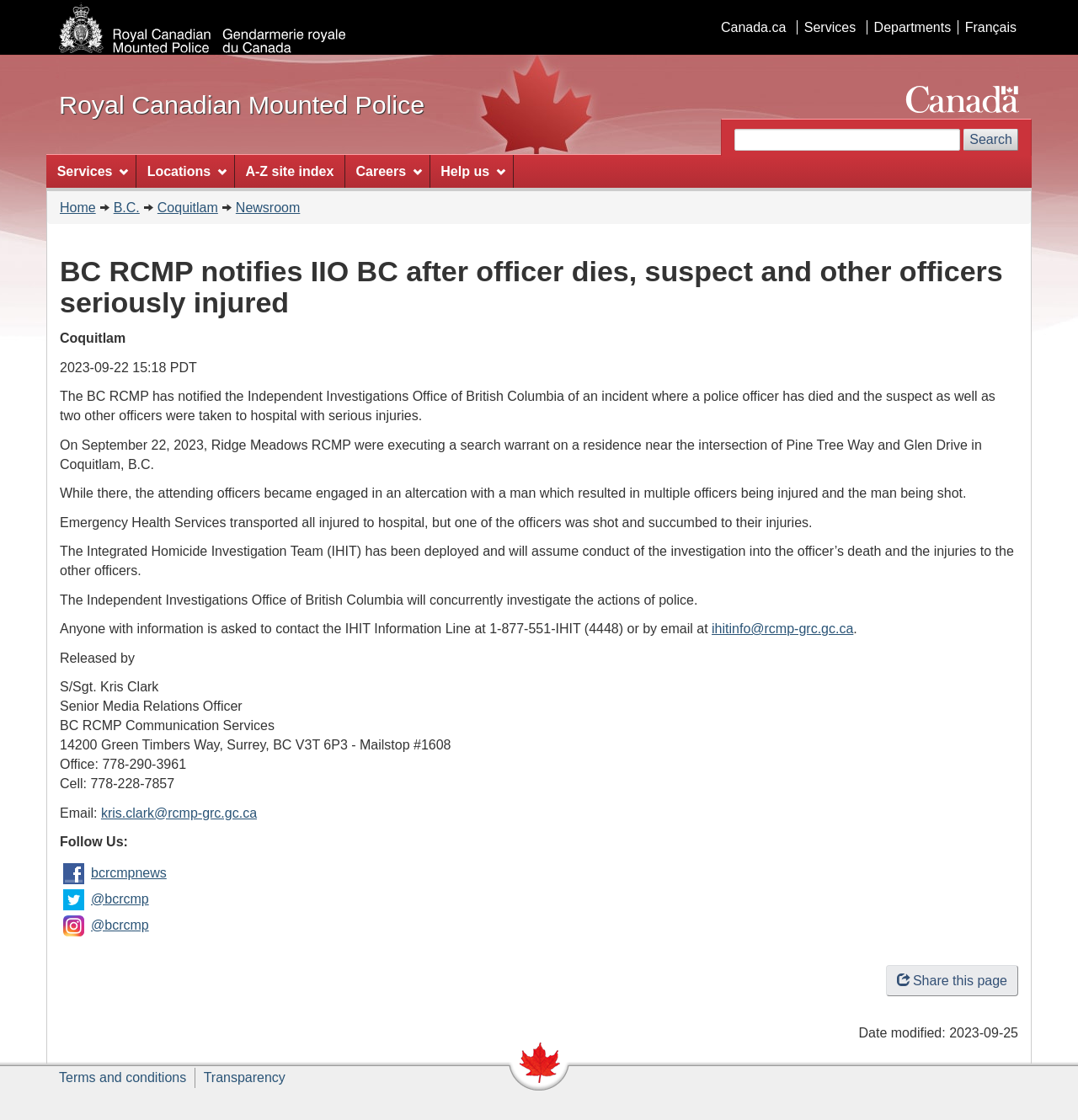What is the email address of the Senior Media Relations Officer?
Carefully examine the image and provide a detailed answer to the question.

I found the answer by reading the text 'Email: kris.clark@rcmp-grc.gc.ca' which provides the email address of the Senior Media Relations Officer, Kris Clark.